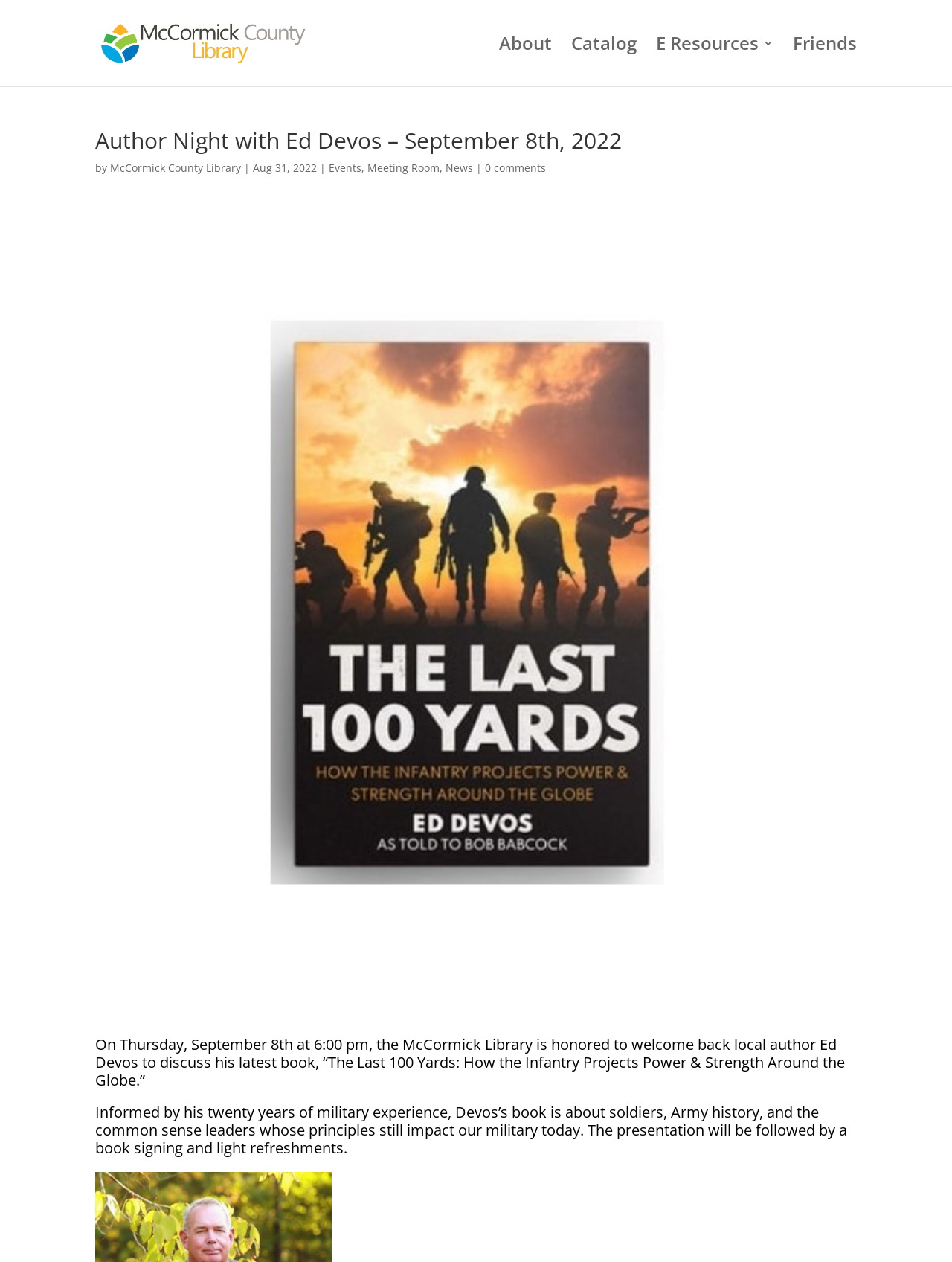Identify the first-level heading on the webpage and generate its text content.

Author Night with Ed Devos – September 8th, 2022